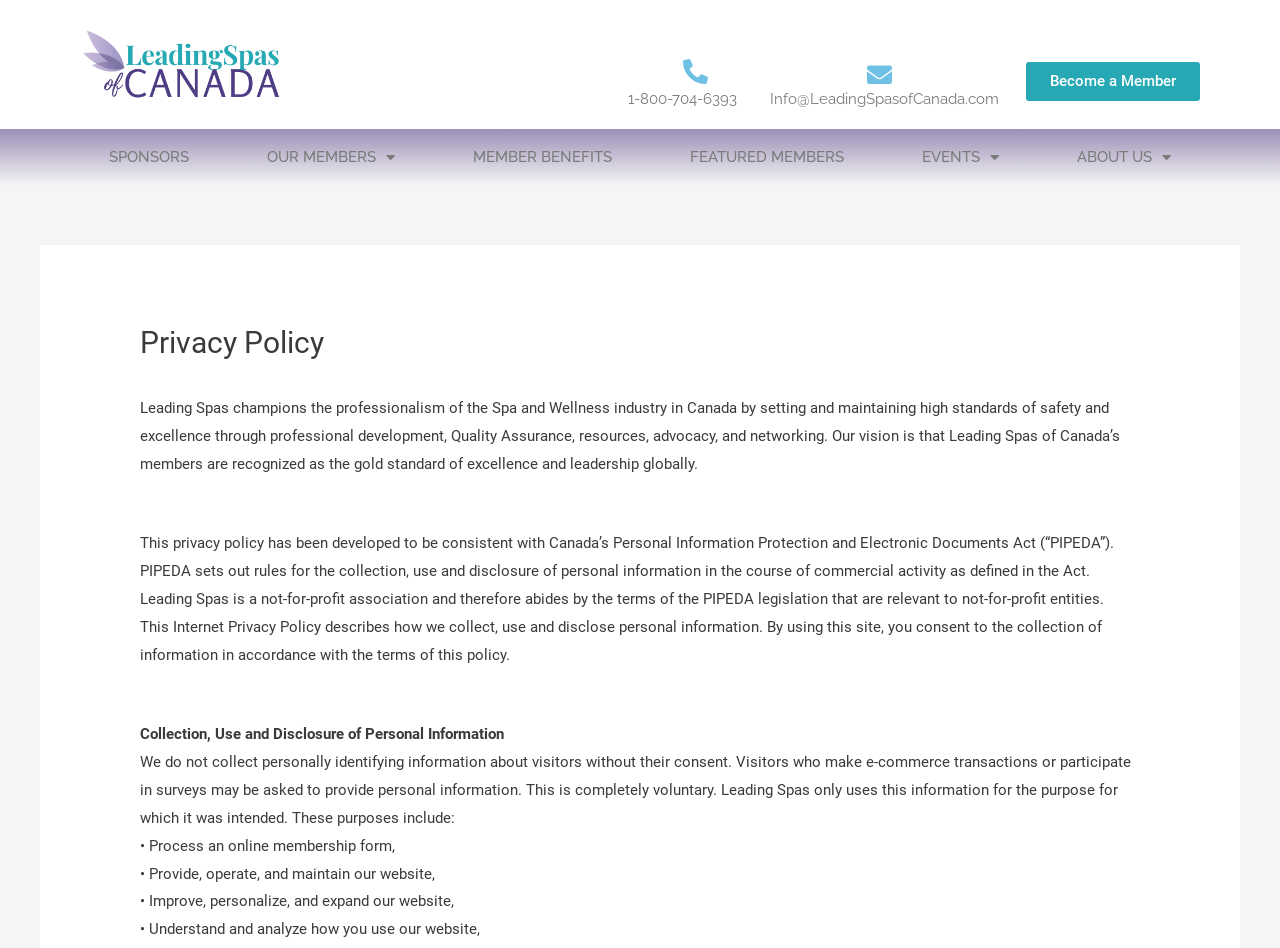Show the bounding box coordinates of the element that should be clicked to complete the task: "Call 1-800-704-6393".

[0.491, 0.095, 0.576, 0.114]